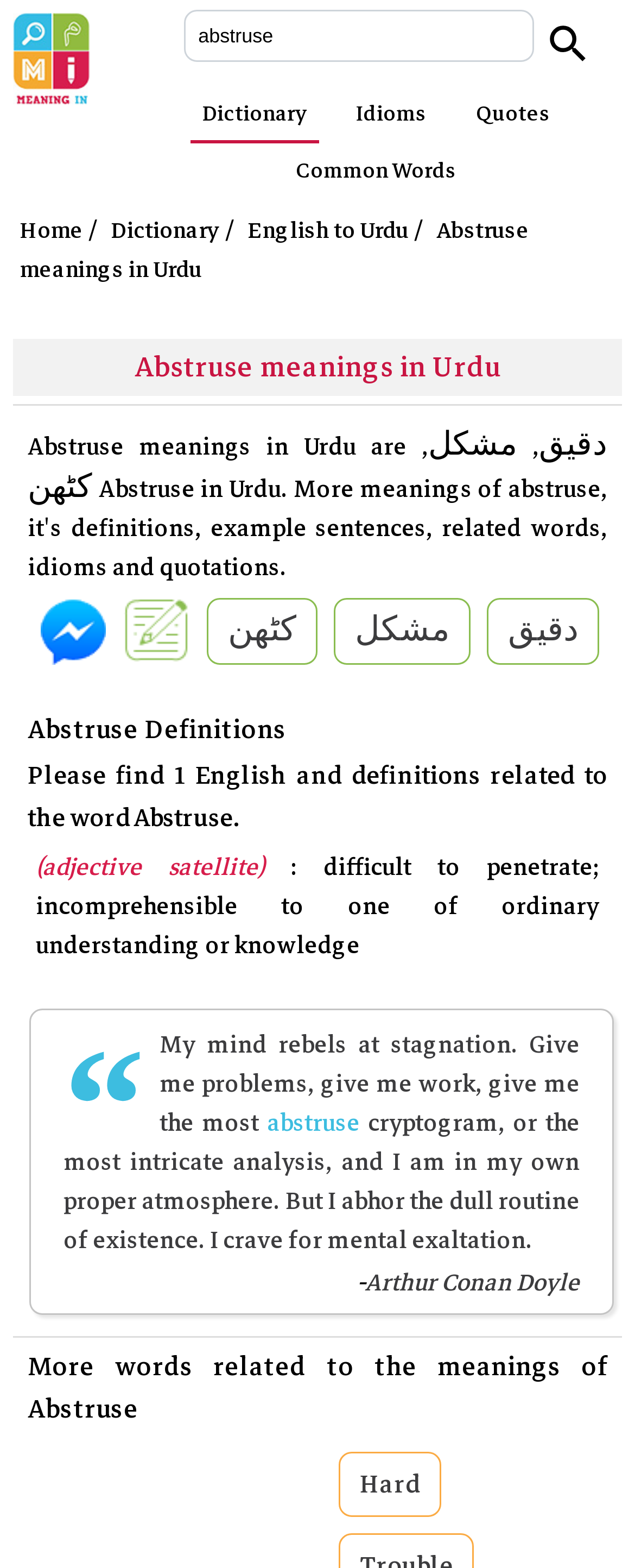Please identify the bounding box coordinates of the element that needs to be clicked to execute the following command: "Click on the Search button". Provide the bounding box using four float numbers between 0 and 1, formatted as [left, top, right, bottom].

[0.842, 0.011, 0.95, 0.048]